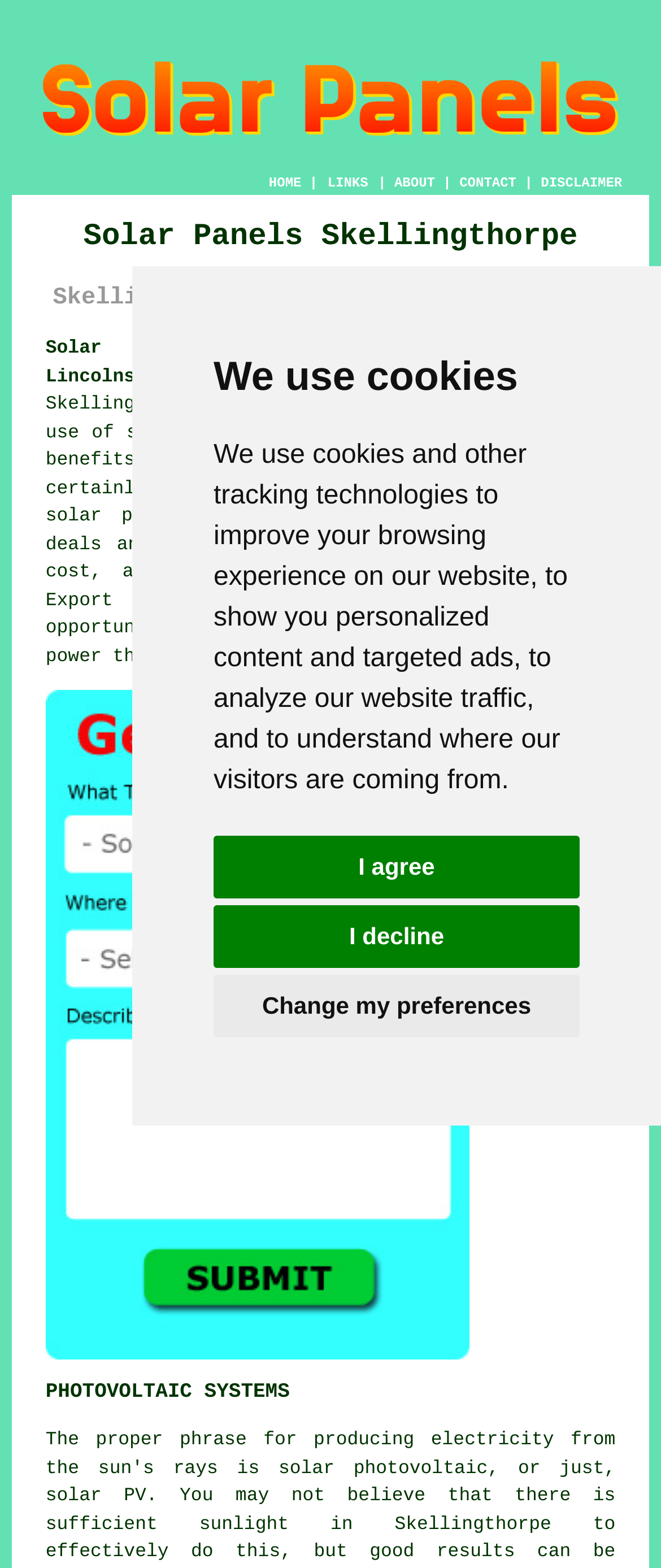Could you provide the bounding box coordinates for the portion of the screen to click to complete this instruction: "Click ABOUT"?

[0.597, 0.112, 0.658, 0.122]